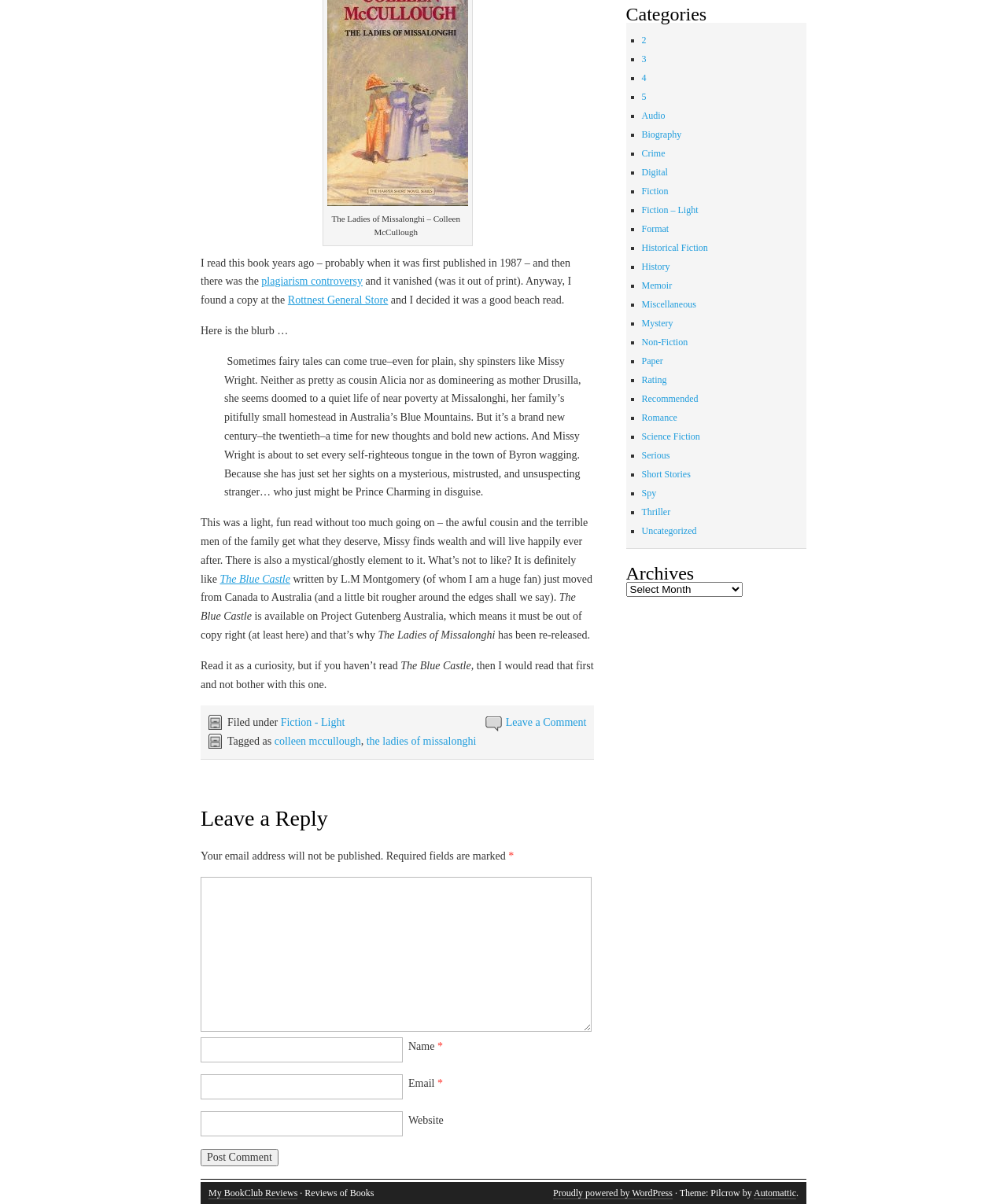Extract the bounding box coordinates for the described element: "Historical Fiction". The coordinates should be represented as four float numbers between 0 and 1: [left, top, right, bottom].

[0.637, 0.201, 0.703, 0.211]